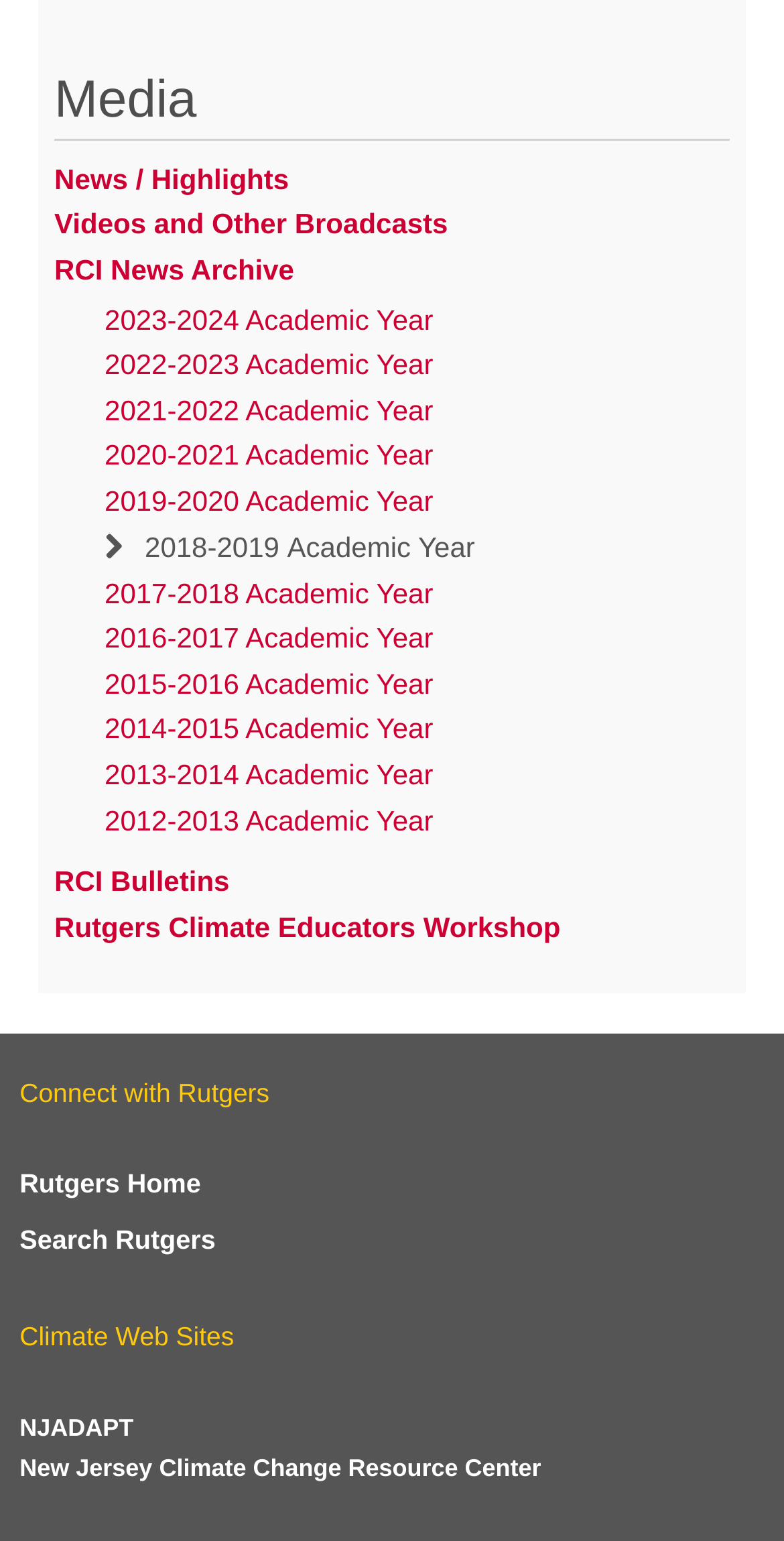Respond with a single word or phrase to the following question:
What is the purpose of the 'Connect with Rutgers' section?

To provide links to Rutgers resources